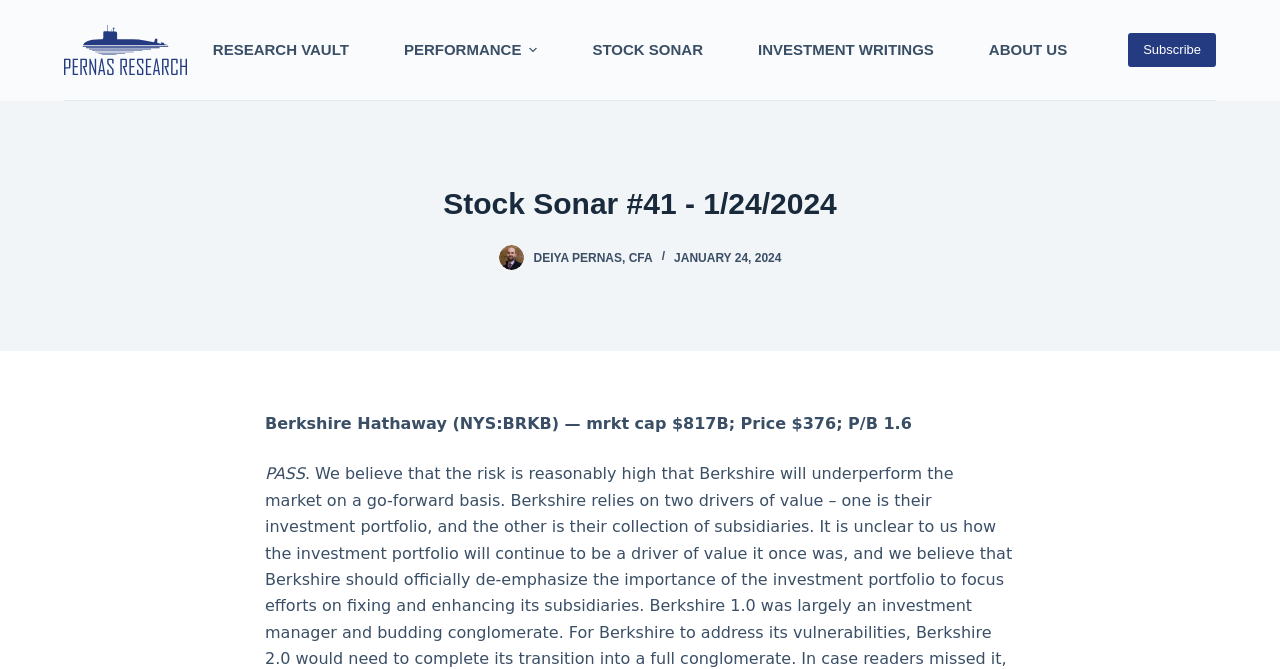Determine the coordinates of the bounding box that should be clicked to complete the instruction: "View 'STOCK SONAR'". The coordinates should be represented by four float numbers between 0 and 1: [left, top, right, bottom].

[0.441, 0.0, 0.571, 0.149]